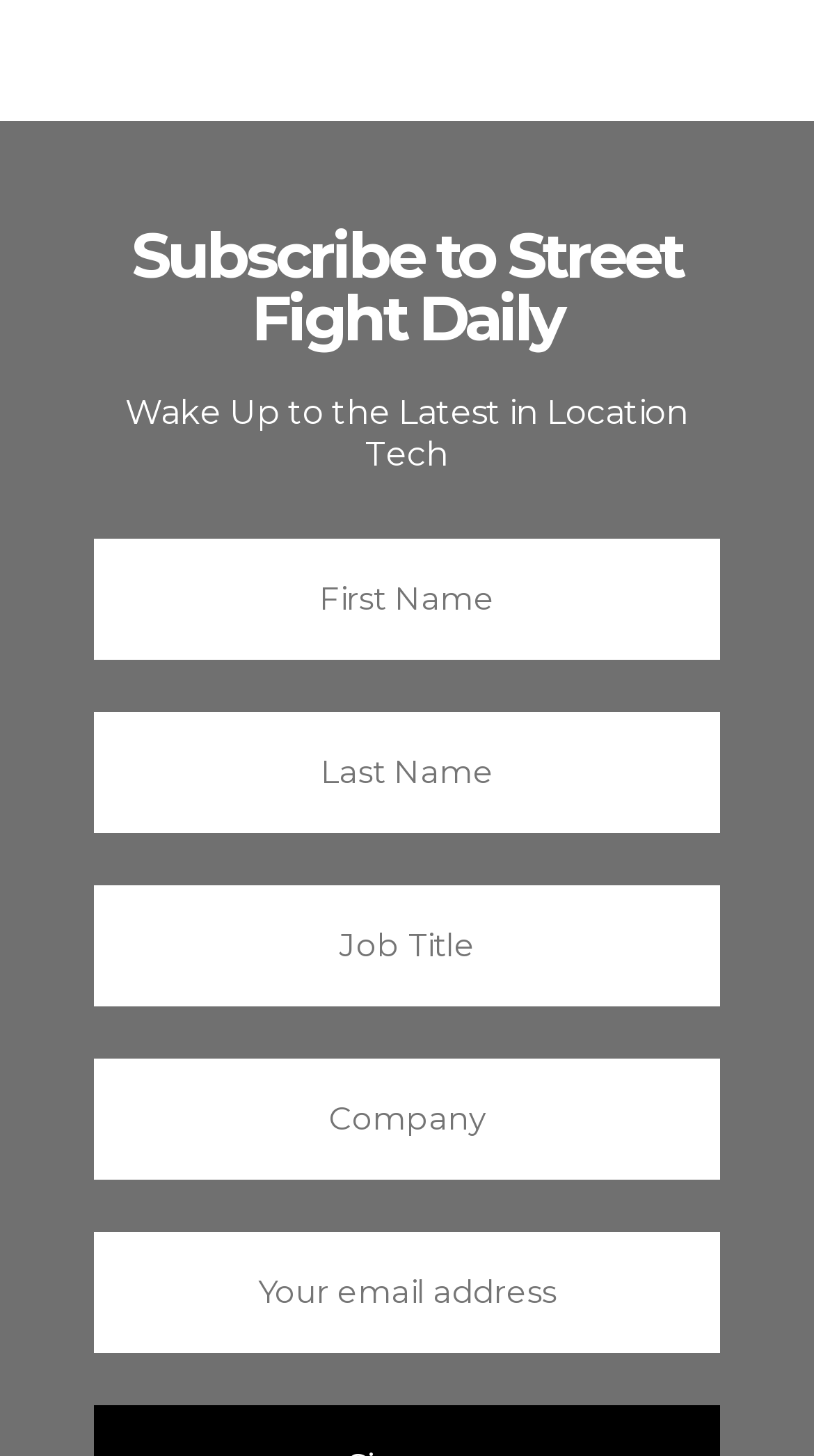Using the description: "parent_node: enLumen Leadership Services", identify the bounding box of the corresponding UI element in the screenshot.

None